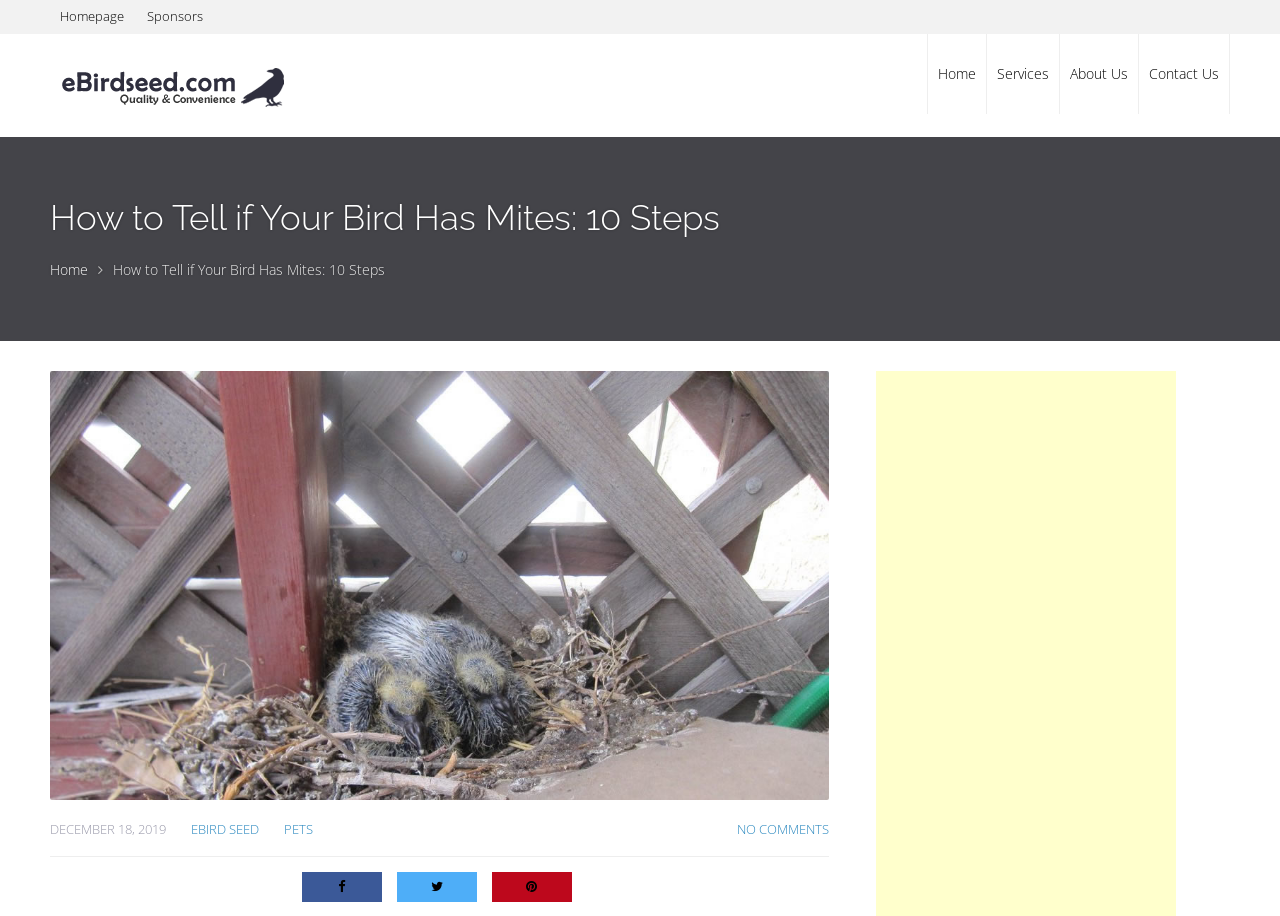What is the website's logo?
Carefully examine the image and provide a detailed answer to the question.

The website's logo is an image with the text 'eBirdSeed' which is located at the top left corner of the webpage, as indicated by the bounding box coordinates [0.039, 0.053, 0.235, 0.136] and the OCR text 'eBirdSeed | eBirdseed.com'.